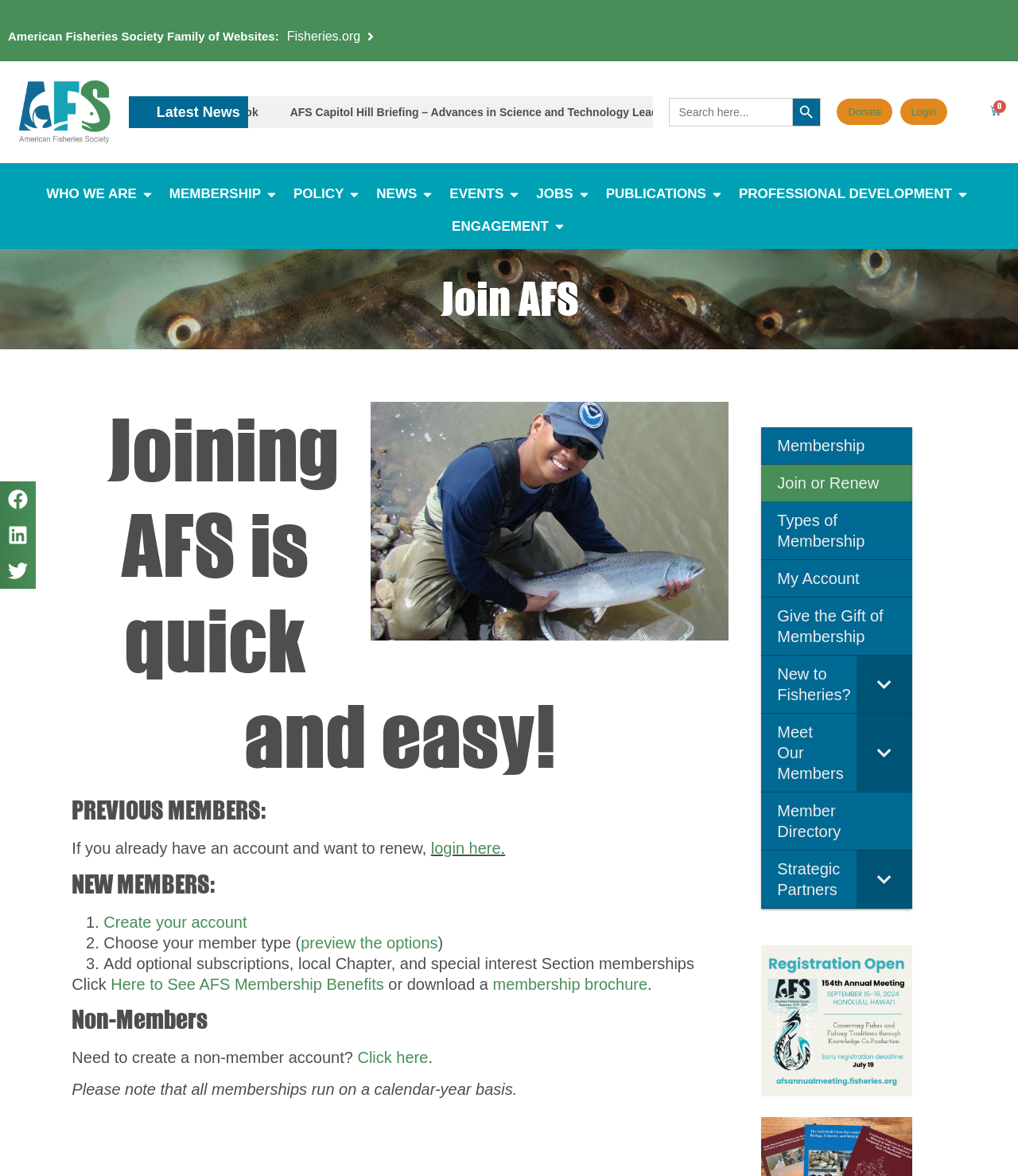Given the content of the image, can you provide a detailed answer to the question?
Can I give a gift of membership?

I determined the answer by looking at the links on the right side of the webpage, which include 'Give the Gift of Membership'. This suggests that it is possible to give a gift of membership to someone.